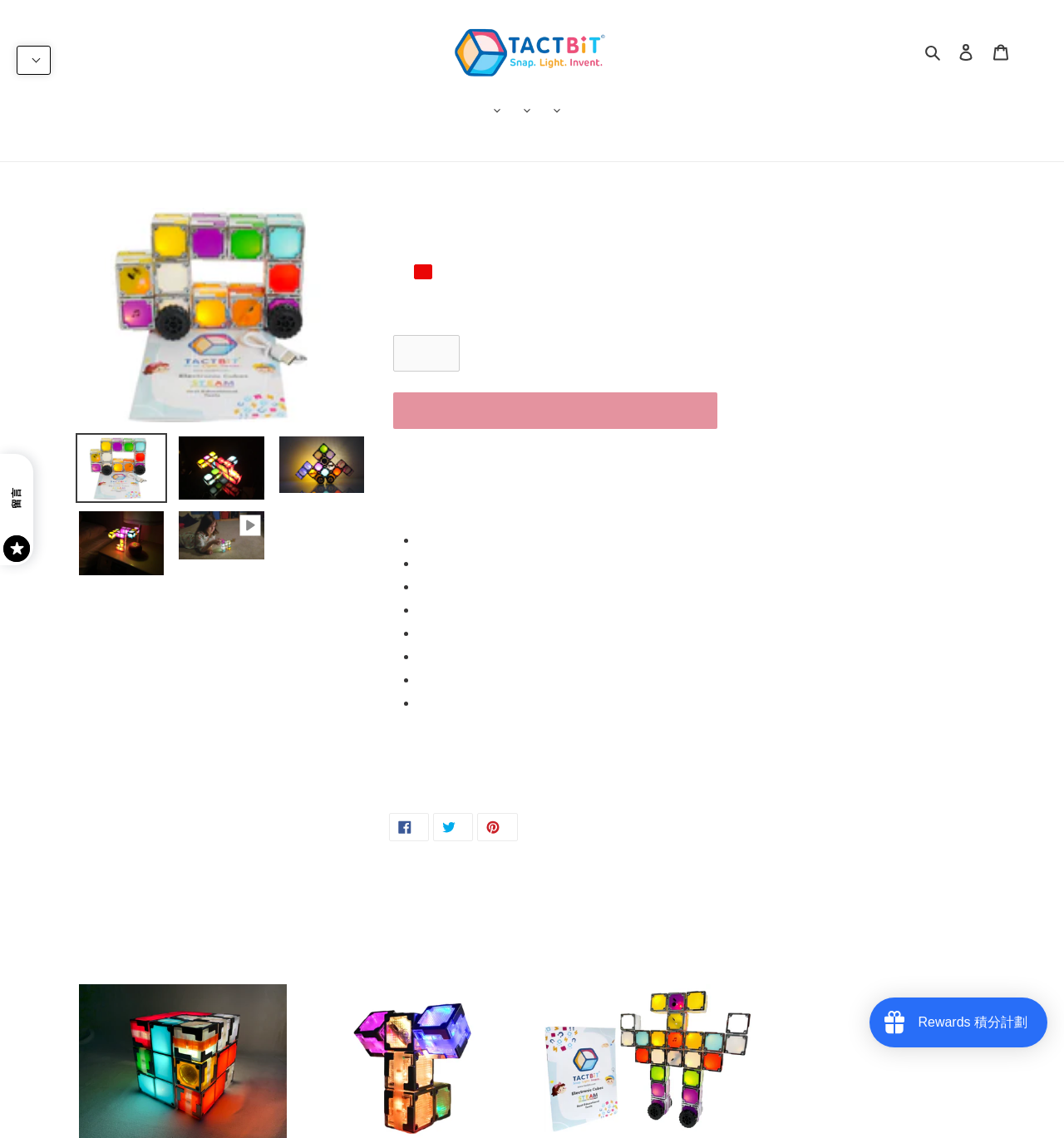Determine the bounding box coordinates of the section to be clicked to follow the instruction: "Click the 'Log in' link". The coordinates should be given as four float numbers between 0 and 1, formatted as [left, top, right, bottom].

[0.891, 0.03, 0.924, 0.062]